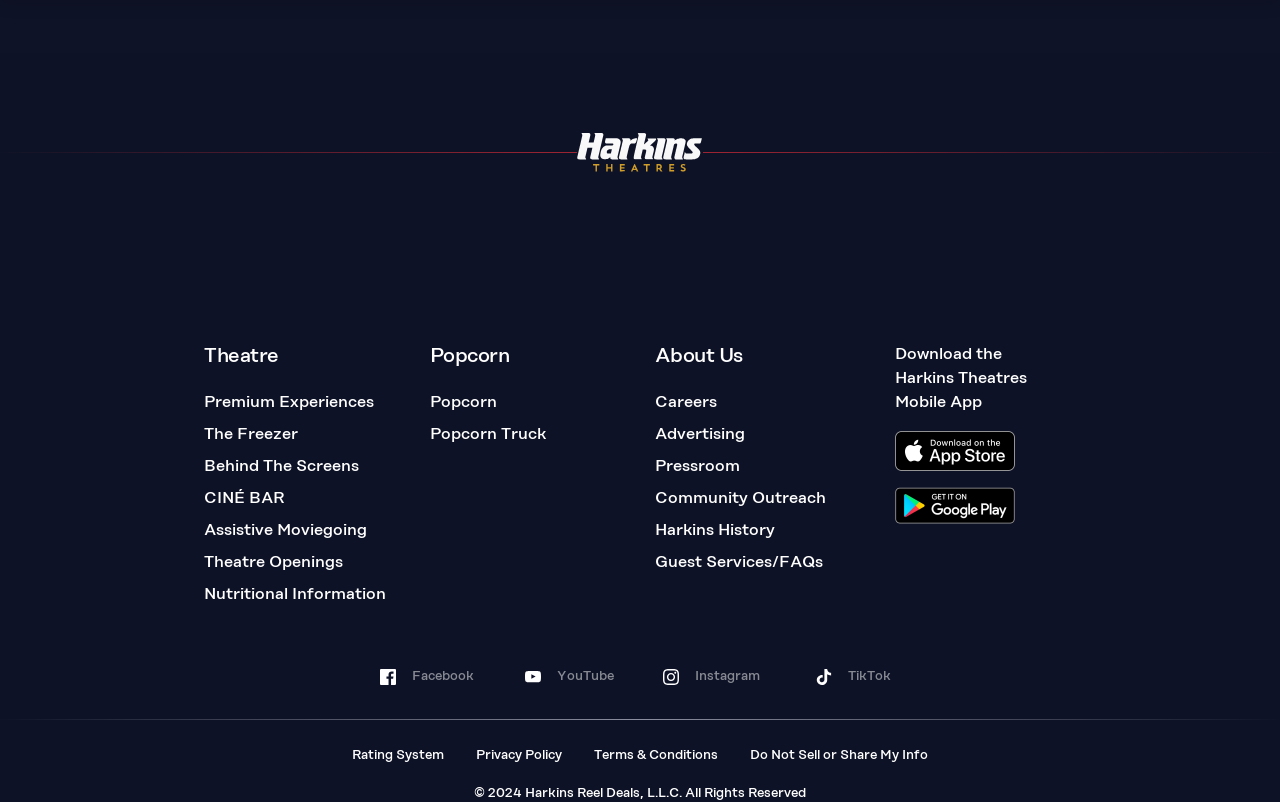What is the name of the loyalty program?
Refer to the screenshot and deliver a thorough answer to the question presented.

The name of the loyalty program can be found in the link 'TNC' which is located near the top of the webpage, suggesting that it is a prominent feature of the theatre.